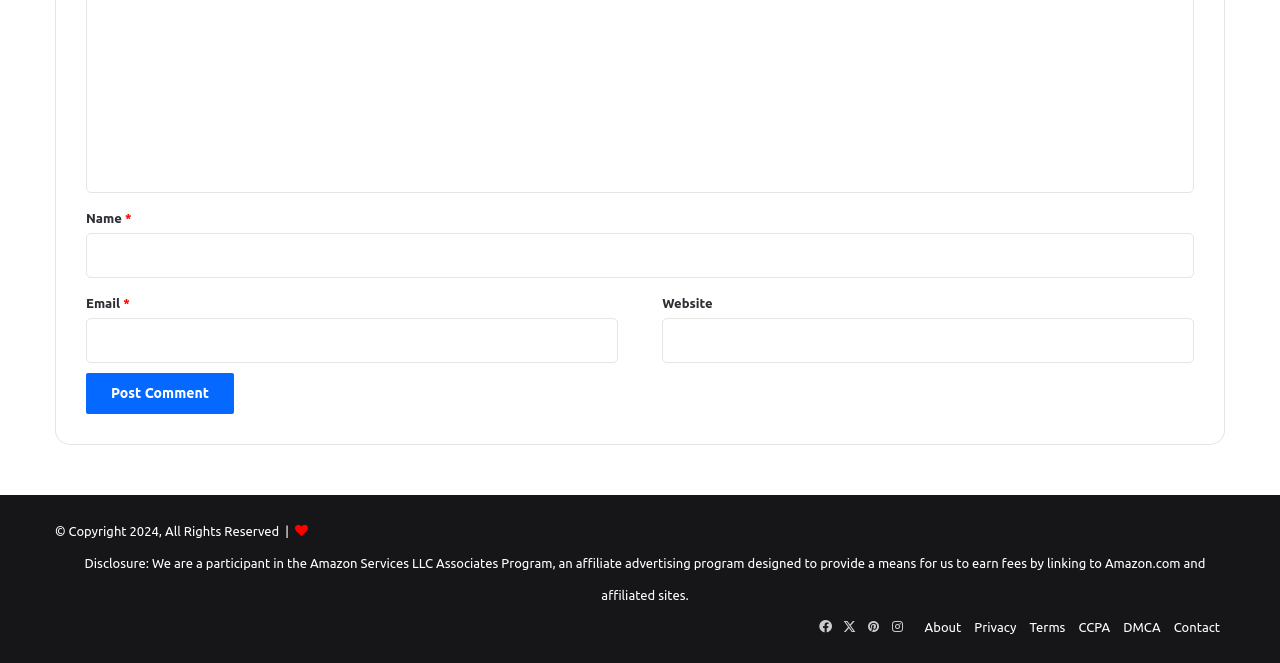Please find the bounding box coordinates of the element that needs to be clicked to perform the following instruction: "Click the Post Comment button". The bounding box coordinates should be four float numbers between 0 and 1, represented as [left, top, right, bottom].

[0.067, 0.562, 0.183, 0.624]